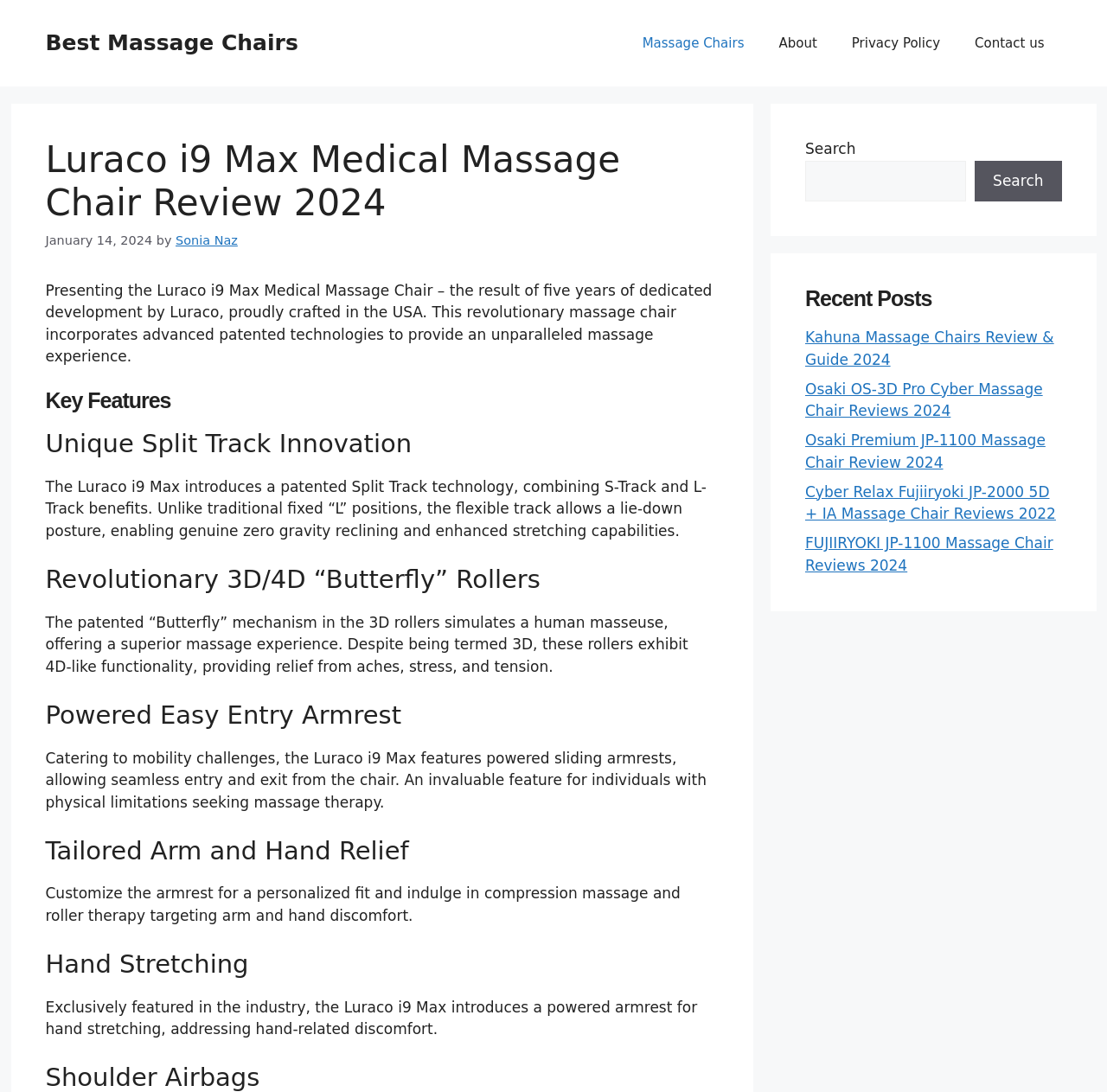Please give a succinct answer using a single word or phrase:
What is the purpose of the hand stretching feature?

addressing hand-related discomfort